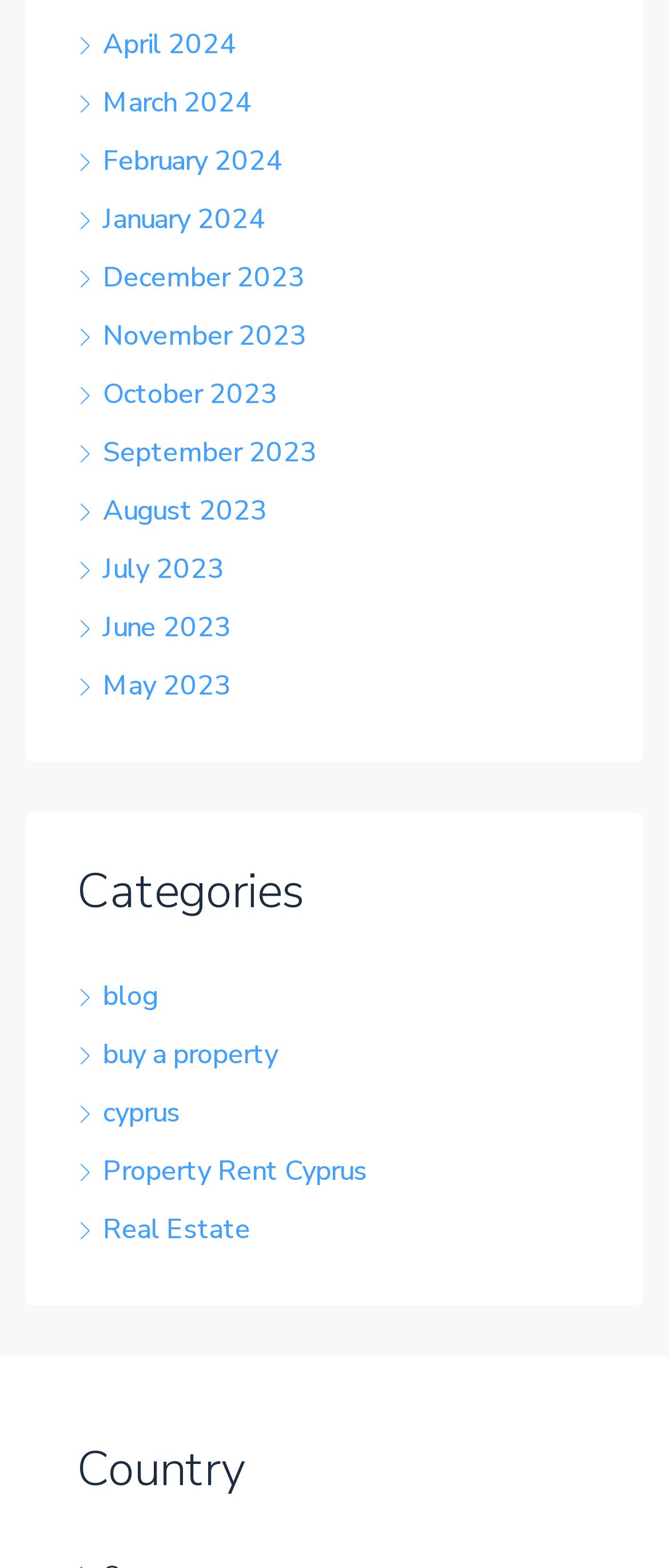How many categories are listed?
Based on the image, answer the question with as much detail as possible.

I counted the number of link elements with category names, starting from 'blog' to 'Real Estate', and found 6 categories listed.